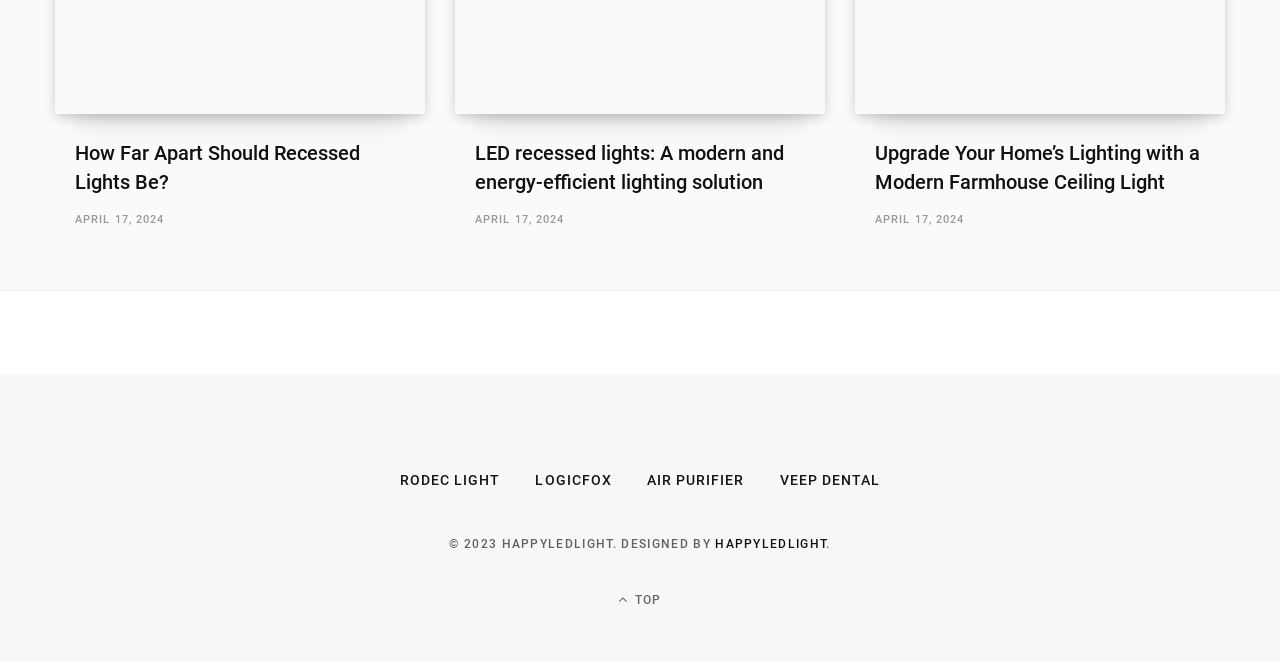What is the text above the links in the footer section? From the image, respond with a single word or brief phrase.

© 2023 HAPPYLEDLIGHT. DESIGNED BY